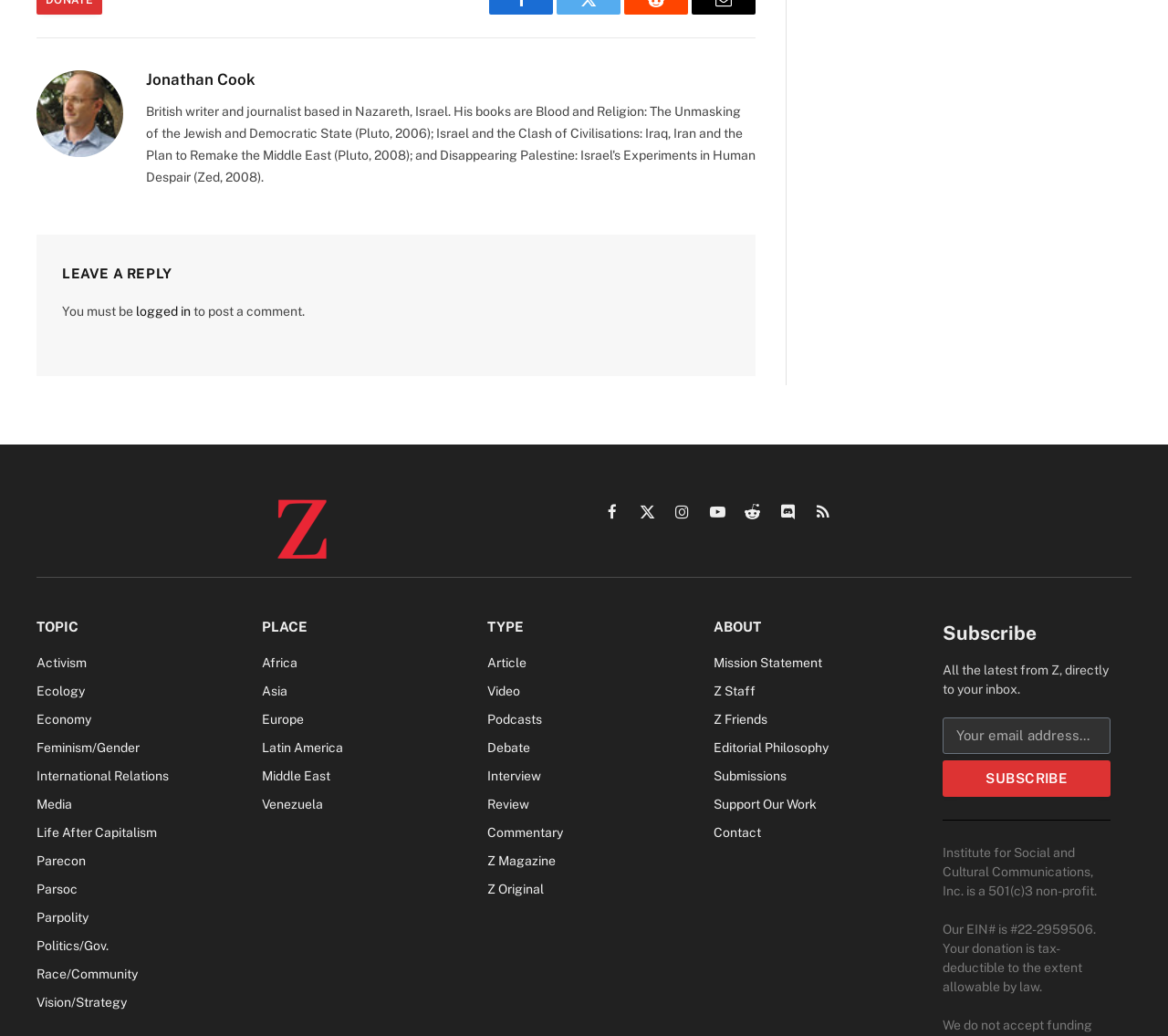Find and specify the bounding box coordinates that correspond to the clickable region for the instruction: "Subscribe to the newsletter".

[0.807, 0.692, 0.951, 0.727]